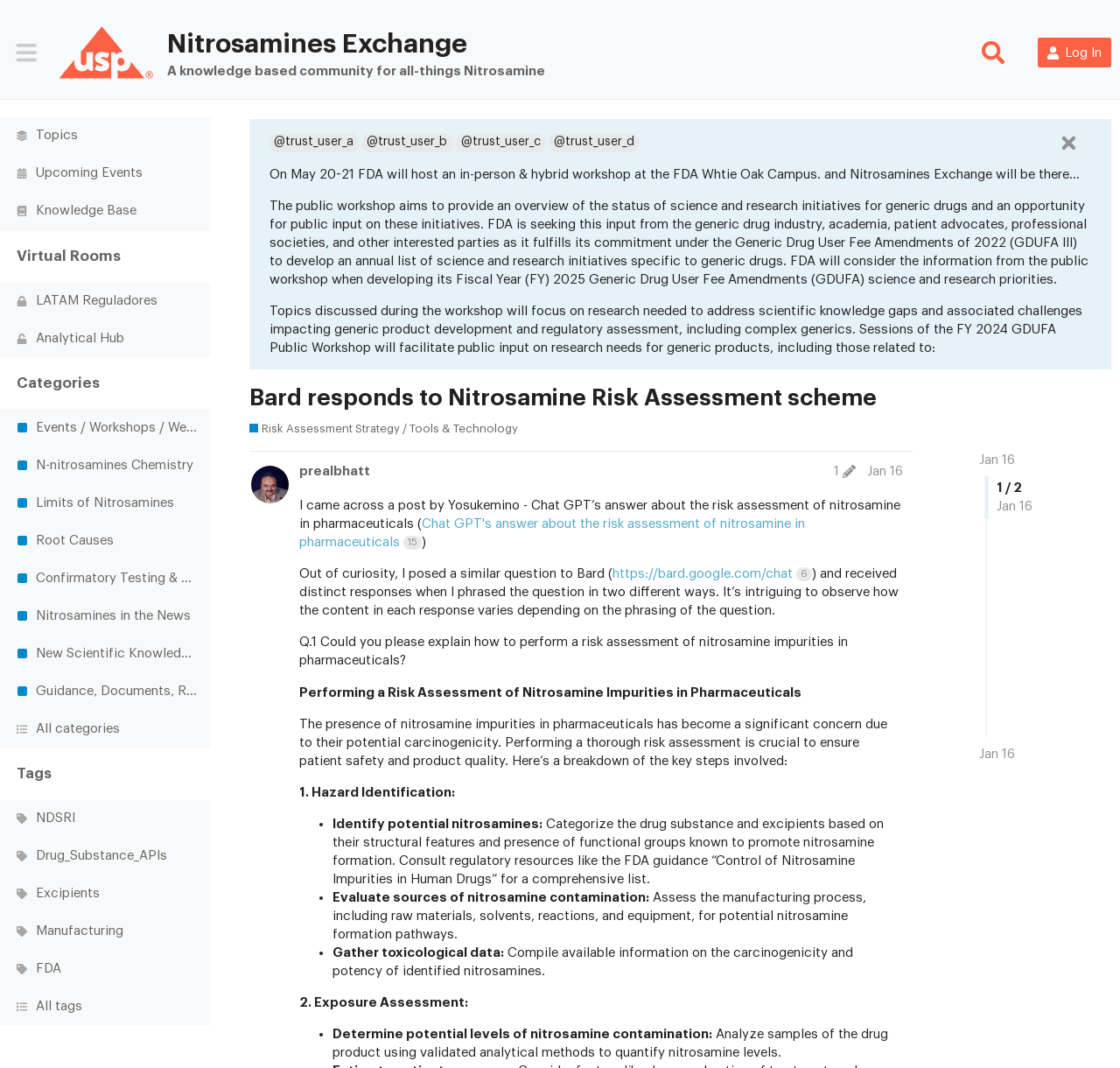Identify the bounding box of the HTML element described here: "Oil Light". Provide the coordinates as four float numbers between 0 and 1: [left, top, right, bottom].

None